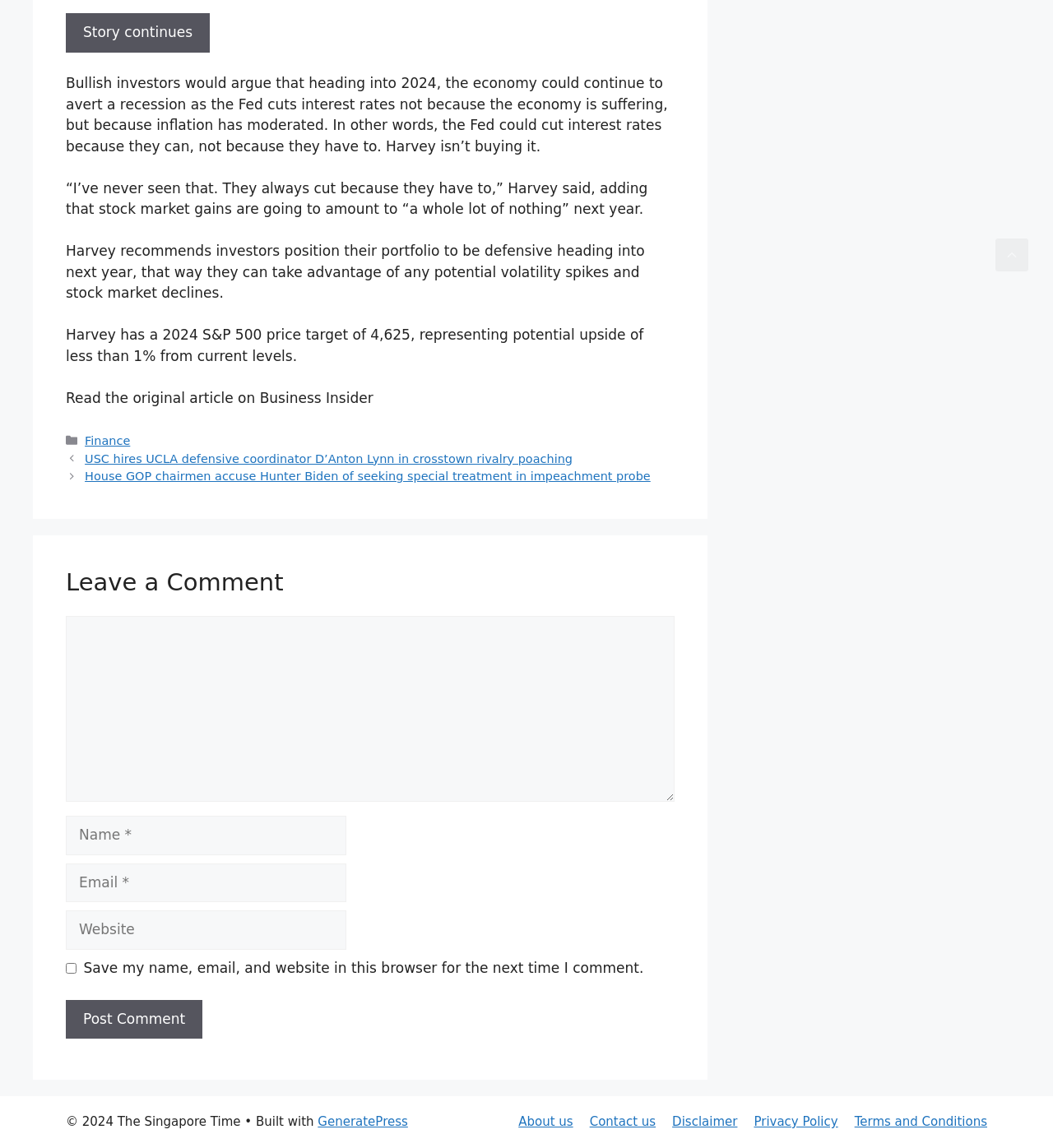Locate the bounding box coordinates of the element's region that should be clicked to carry out the following instruction: "Read the original article on Business Insider". The coordinates need to be four float numbers between 0 and 1, i.e., [left, top, right, bottom].

[0.062, 0.339, 0.354, 0.354]